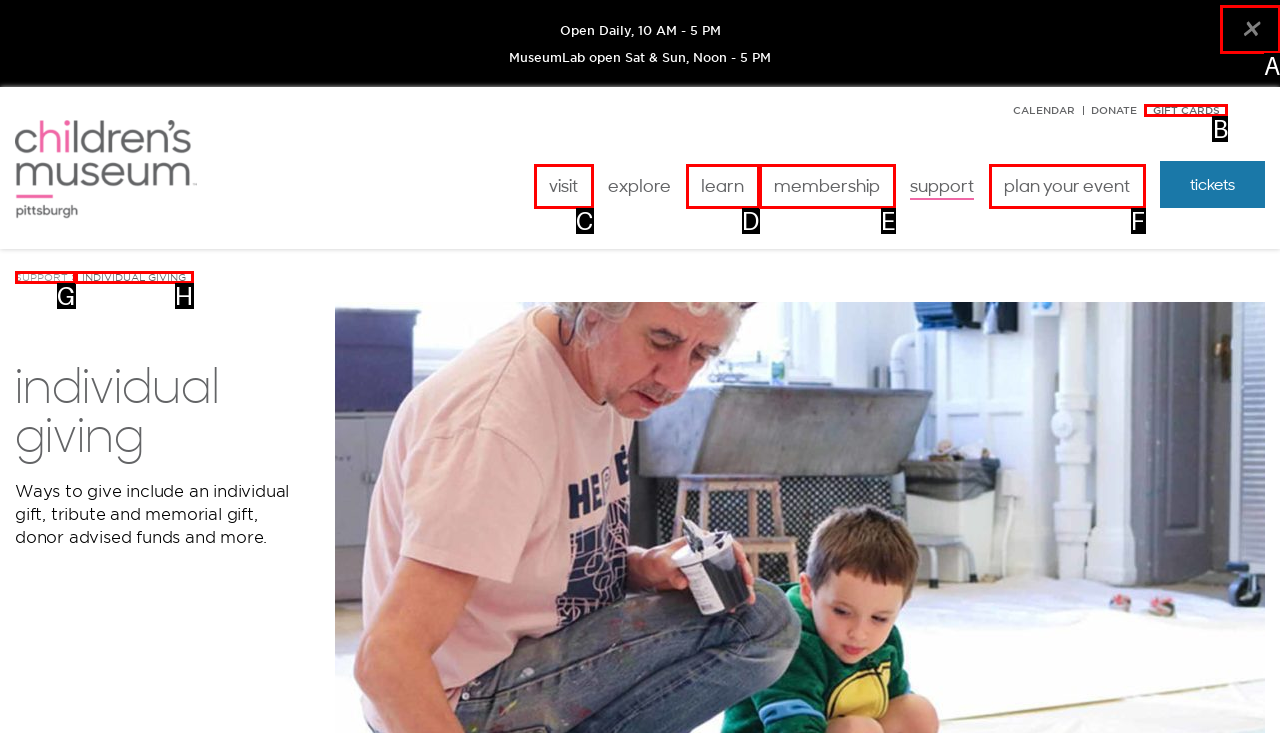Assess the description: plan your event and select the option that matches. Provide the letter of the chosen option directly from the given choices.

F